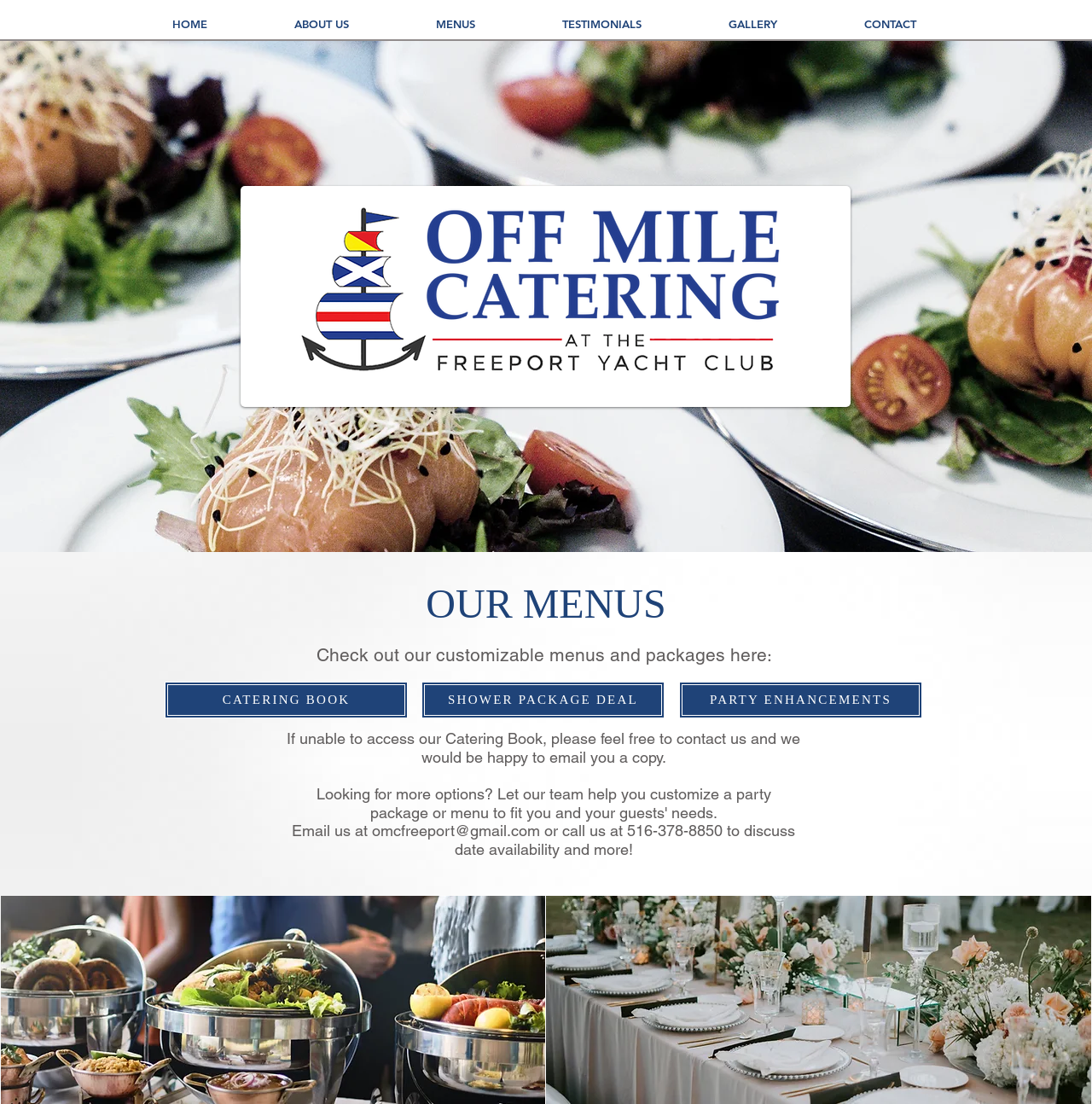Could you indicate the bounding box coordinates of the region to click in order to complete this instruction: "Check out CATERING BOOK".

[0.151, 0.618, 0.373, 0.651]